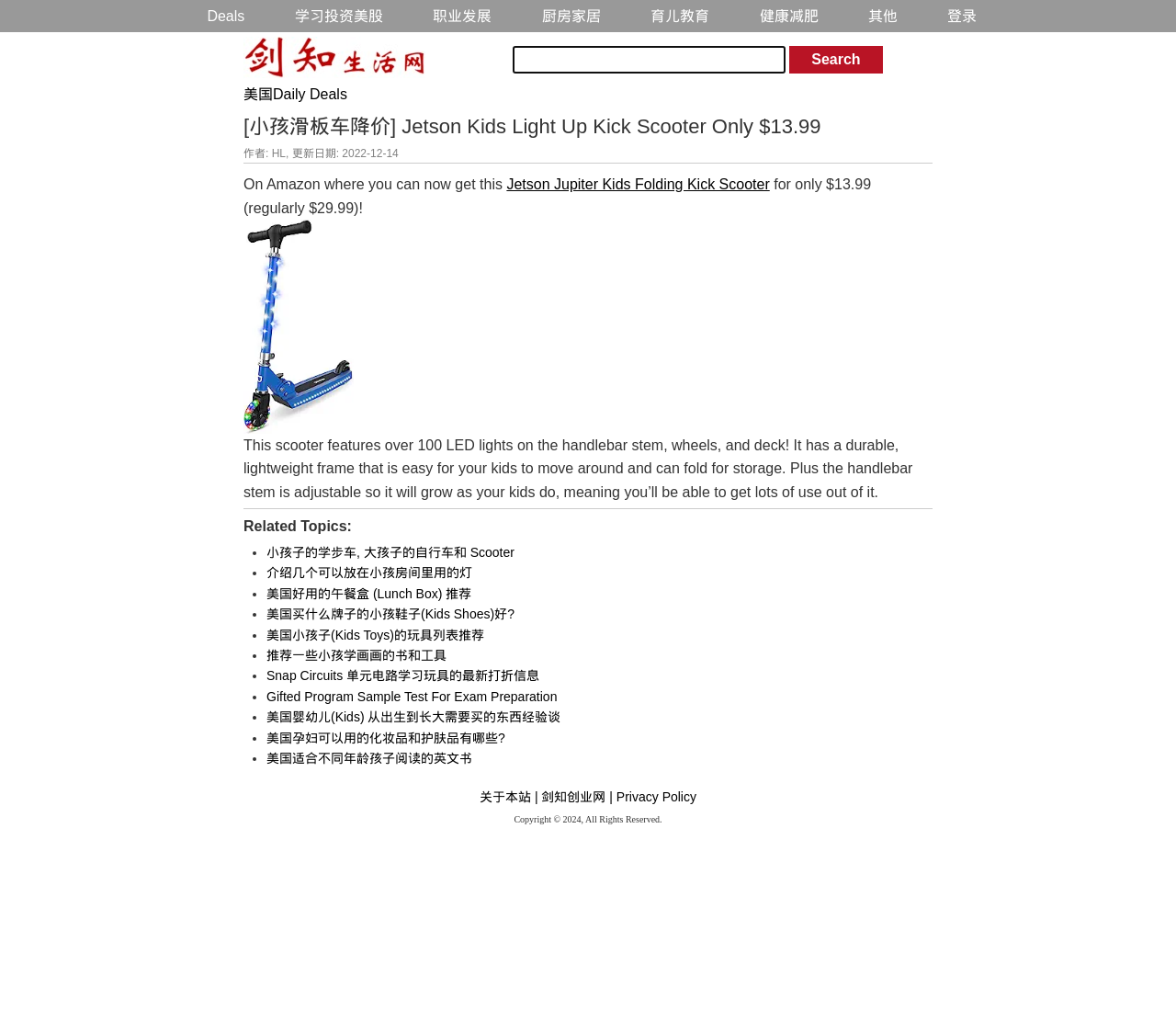Determine the bounding box coordinates for the region that must be clicked to execute the following instruction: "View Jetson Jupiter Kids Folding Kick Scooter details".

[0.431, 0.175, 0.654, 0.19]